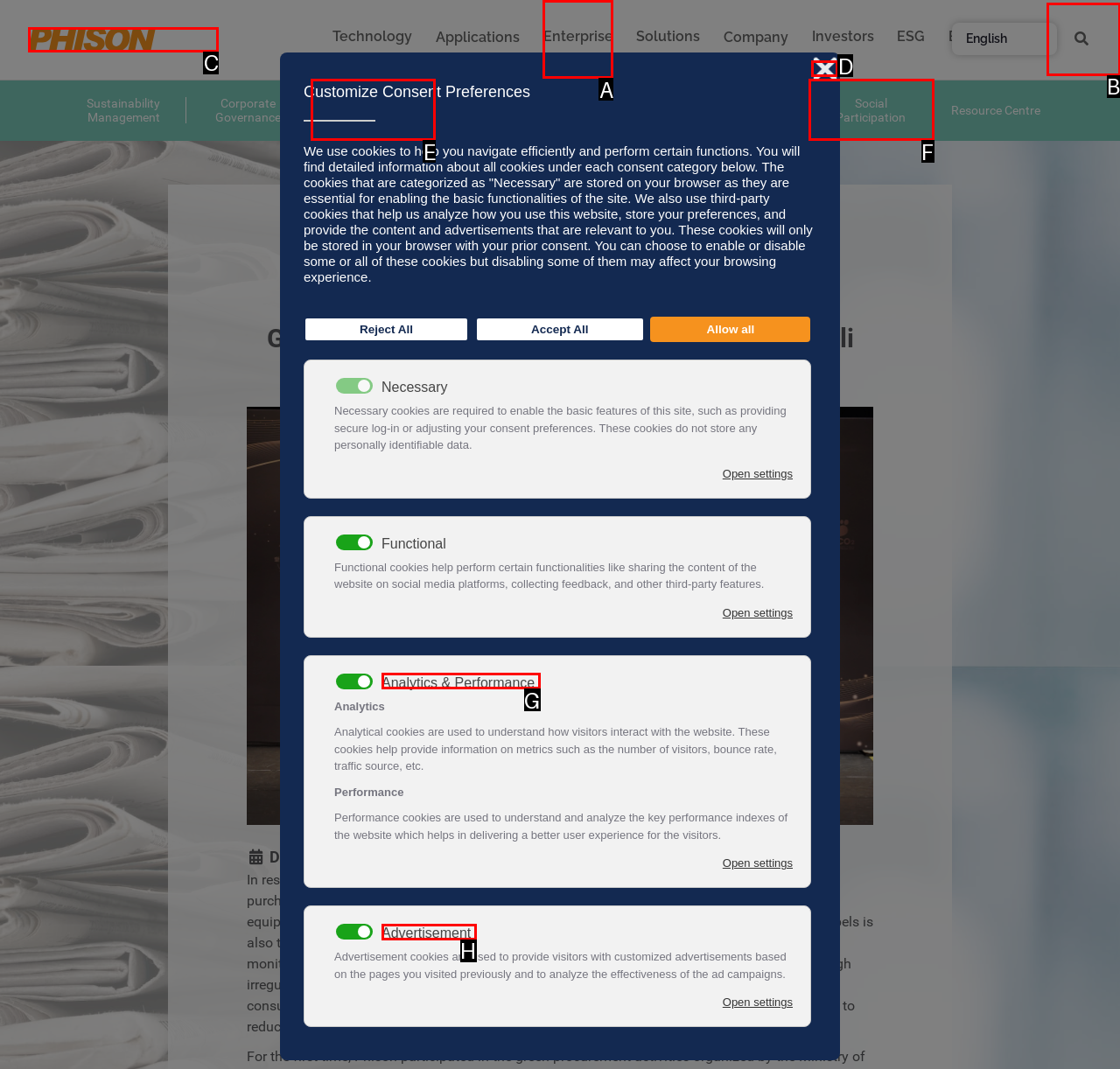Refer to the description: aria-label="PHISON Logo" title="PHISON Logo" and choose the option that best fits. Provide the letter of that option directly from the options.

C